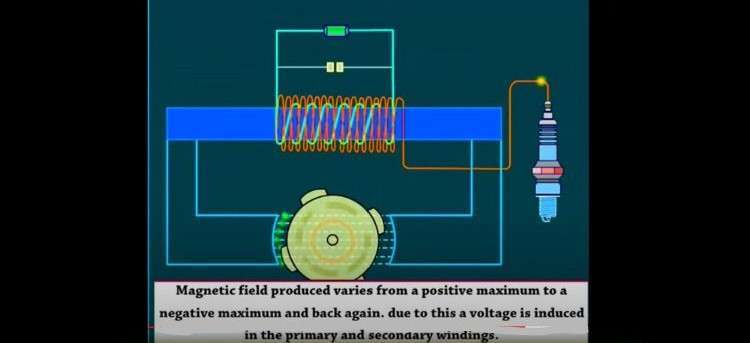Examine the image and give a thorough answer to the following question:
What is the result of the magnetic field varying from positive to negative?

The magnetic field produced by the magneto varies from a positive maximum to a negative maximum, which in turn generates alternating voltage in both the primary and secondary windings. This alternating voltage is vital for the ignition system, ensuring the production of sparks necessary for combustion.